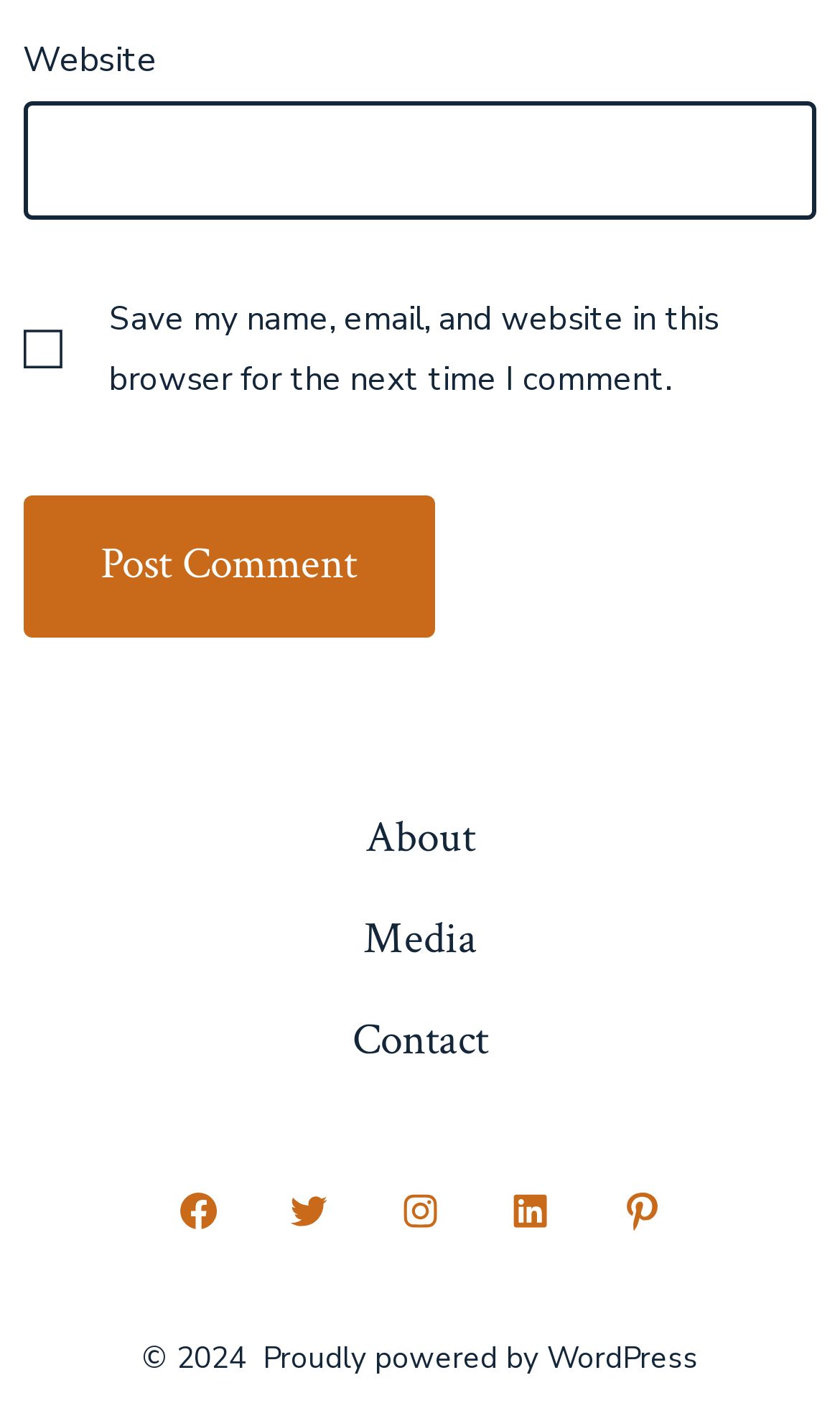Reply to the question with a single word or phrase:
What is the platform powering the website?

WordPress